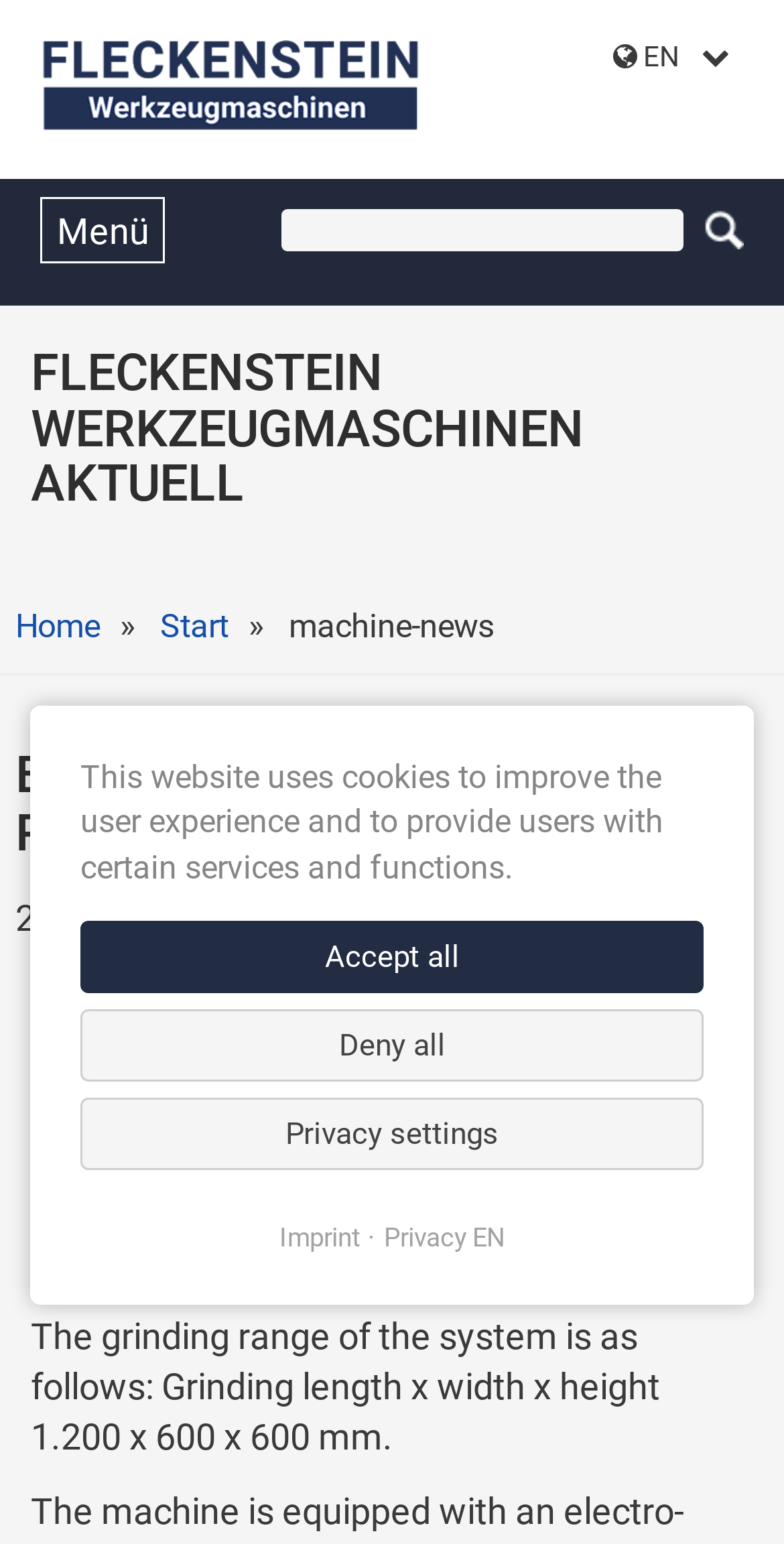From the element description: "Deny all", extract the bounding box coordinates of the UI element. The coordinates should be expressed as four float numbers between 0 and 1, in the order [left, top, right, bottom].

[0.103, 0.654, 0.897, 0.701]